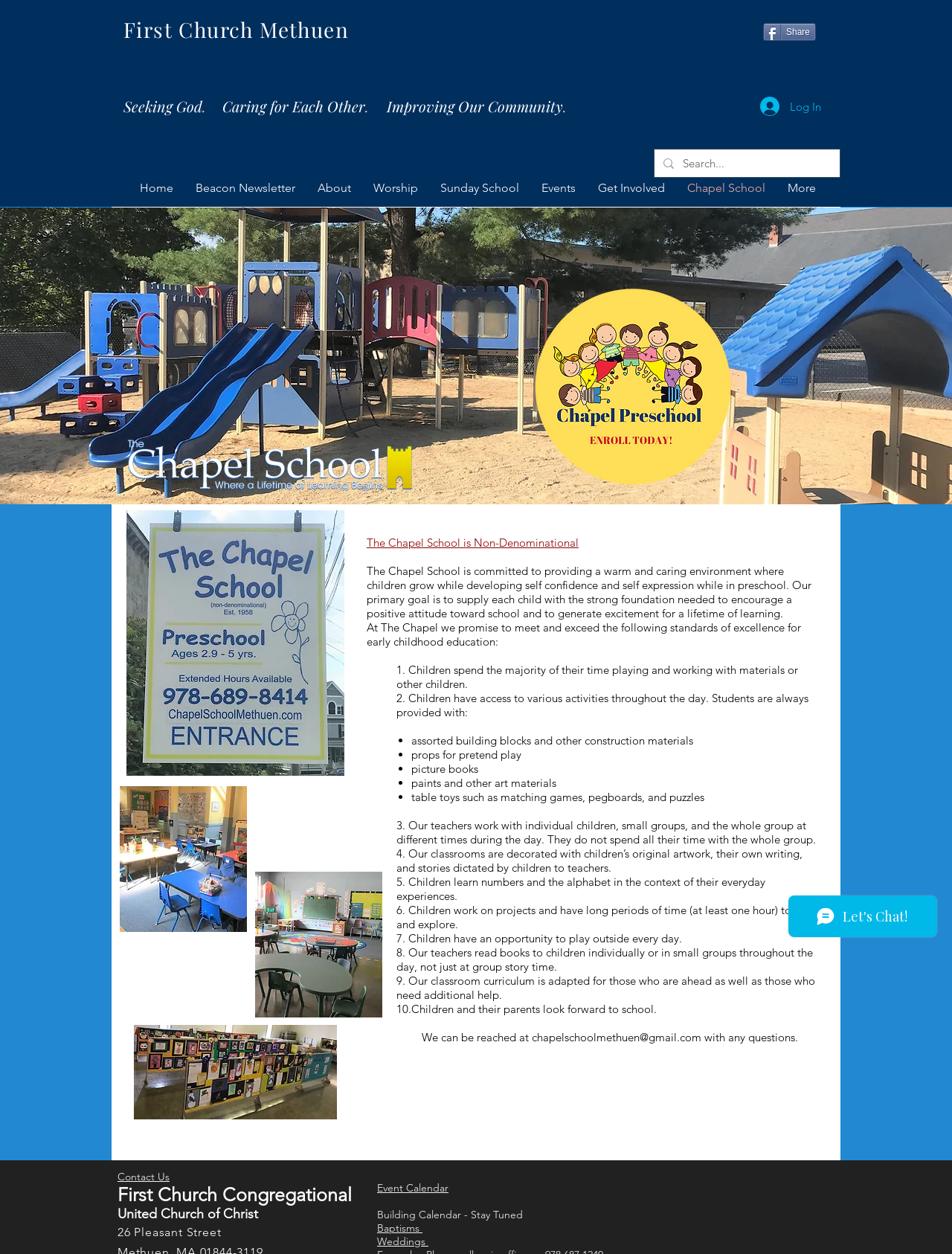Kindly determine the bounding box coordinates of the area that needs to be clicked to fulfill this instruction: "Visit the 'Chapel School' page".

[0.71, 0.135, 0.815, 0.165]